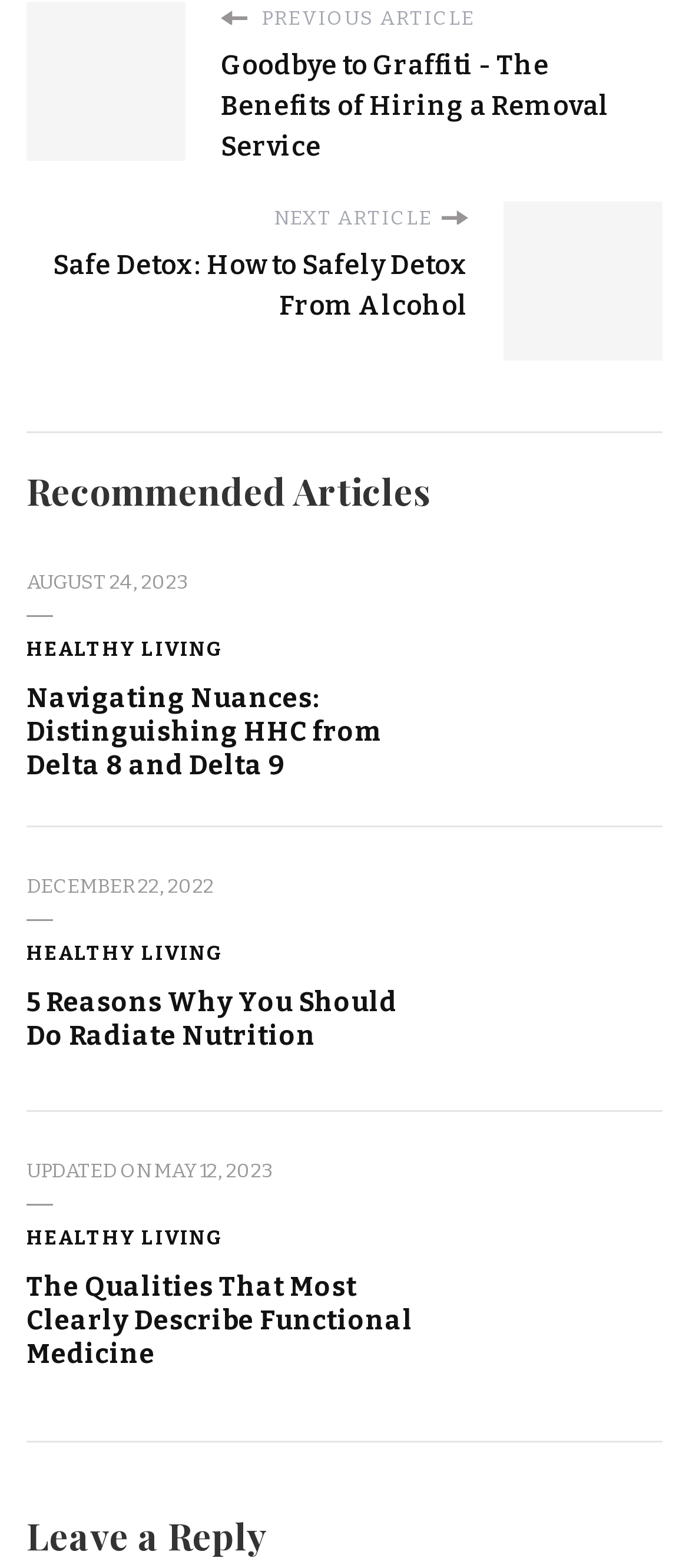Find the bounding box coordinates of the element's region that should be clicked in order to follow the given instruction: "Check the article about radiate nutrition". The coordinates should consist of four float numbers between 0 and 1, i.e., [left, top, right, bottom].

[0.038, 0.629, 0.628, 0.671]